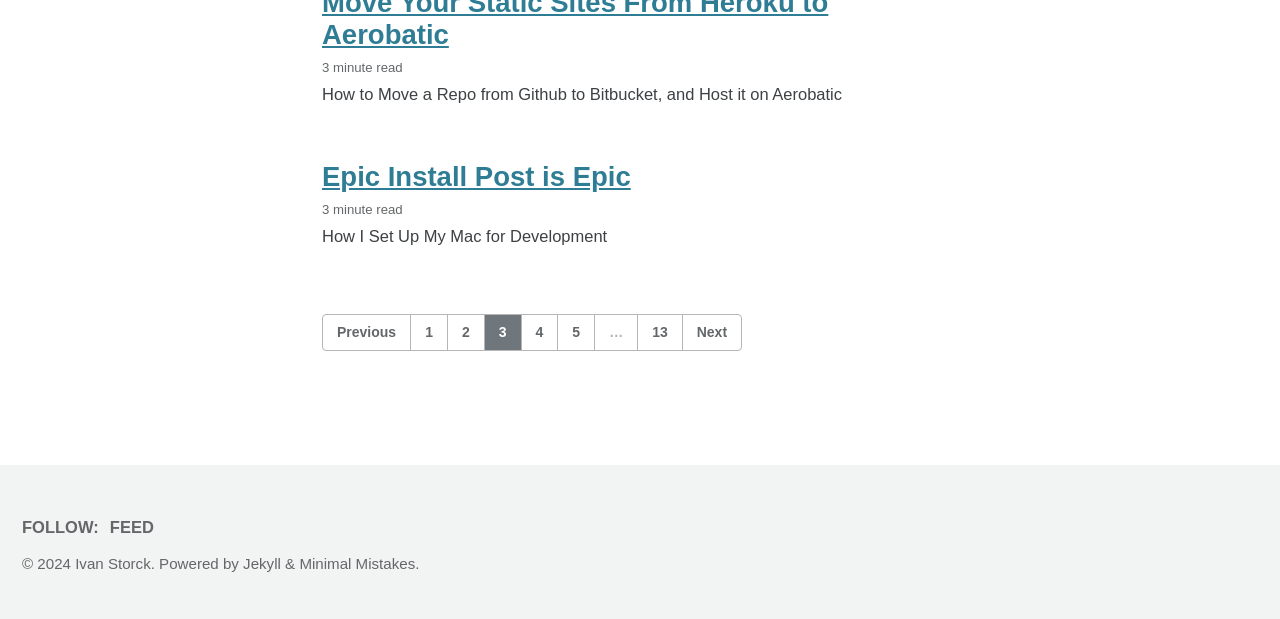Provide the bounding box coordinates of the UI element that matches the description: "2".

[0.349, 0.508, 0.379, 0.567]